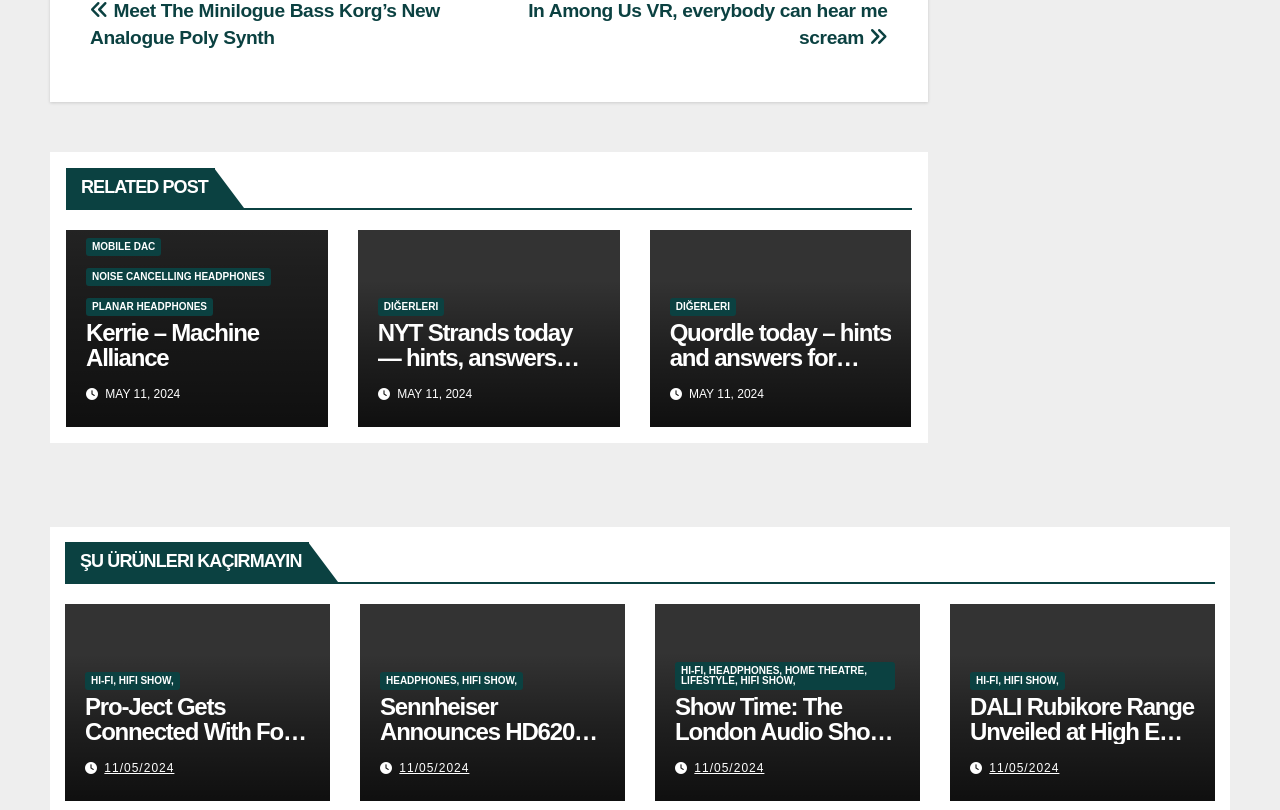Please specify the coordinates of the bounding box for the element that should be clicked to carry out this instruction: "Click on 'BLUETOOTH EARPHONES'". The coordinates must be four float numbers between 0 and 1, formatted as [left, top, right, bottom].

[0.067, 0.146, 0.177, 0.168]